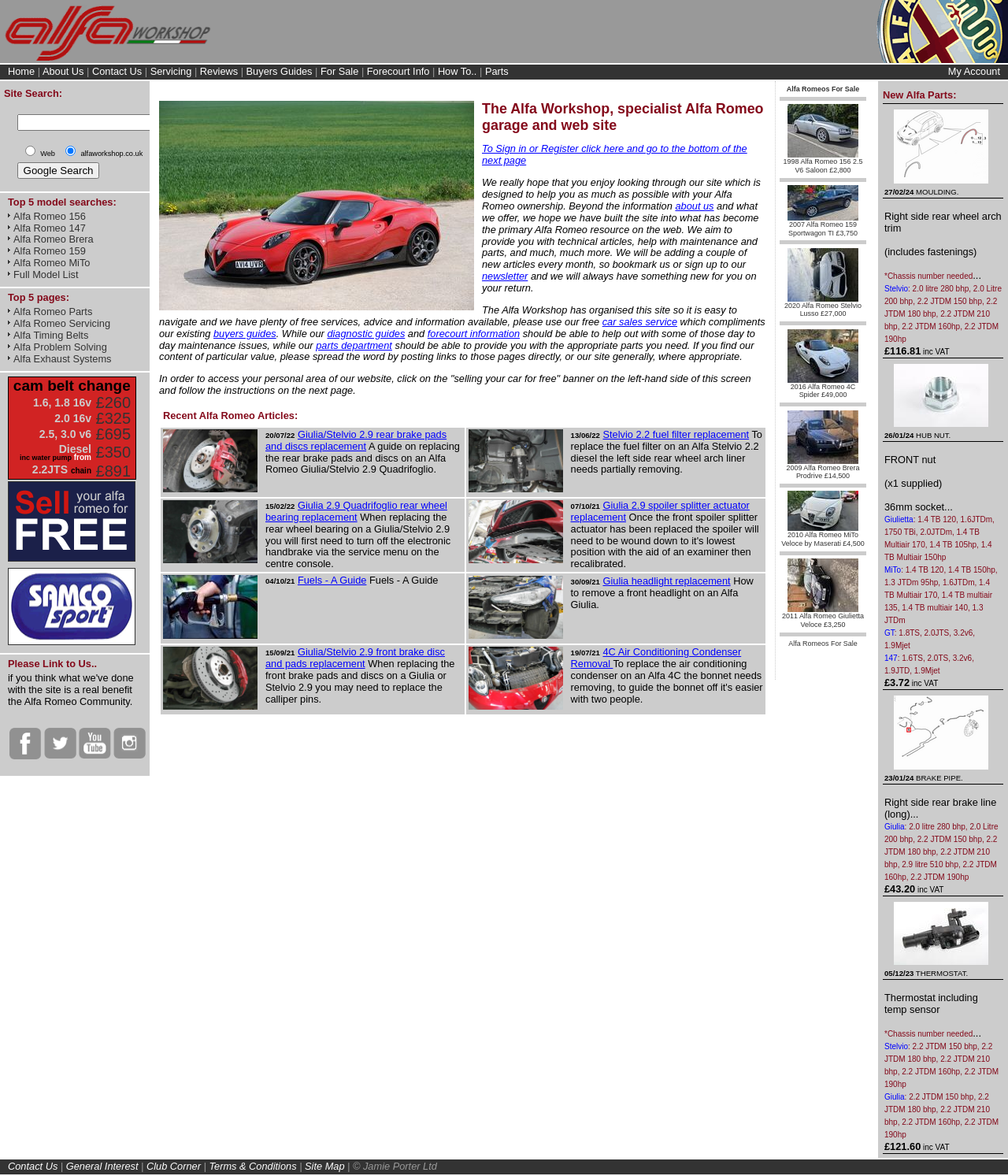Determine and generate the text content of the webpage's headline.

The Alfa Workshop, specialist Alfa Romeo garage and web site